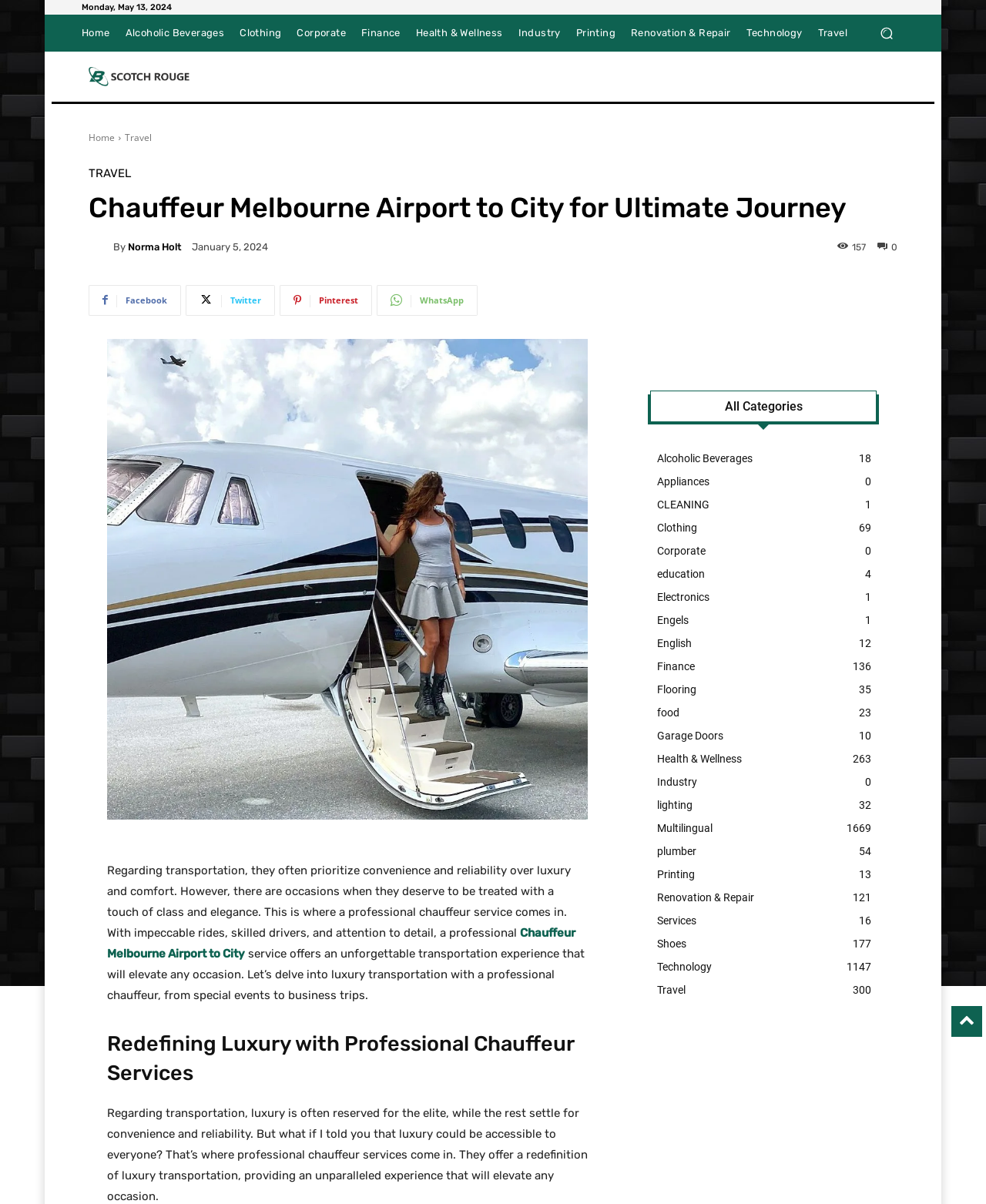Identify the bounding box coordinates of the clickable region to carry out the given instruction: "Click the 'Search' button".

[0.881, 0.013, 0.917, 0.042]